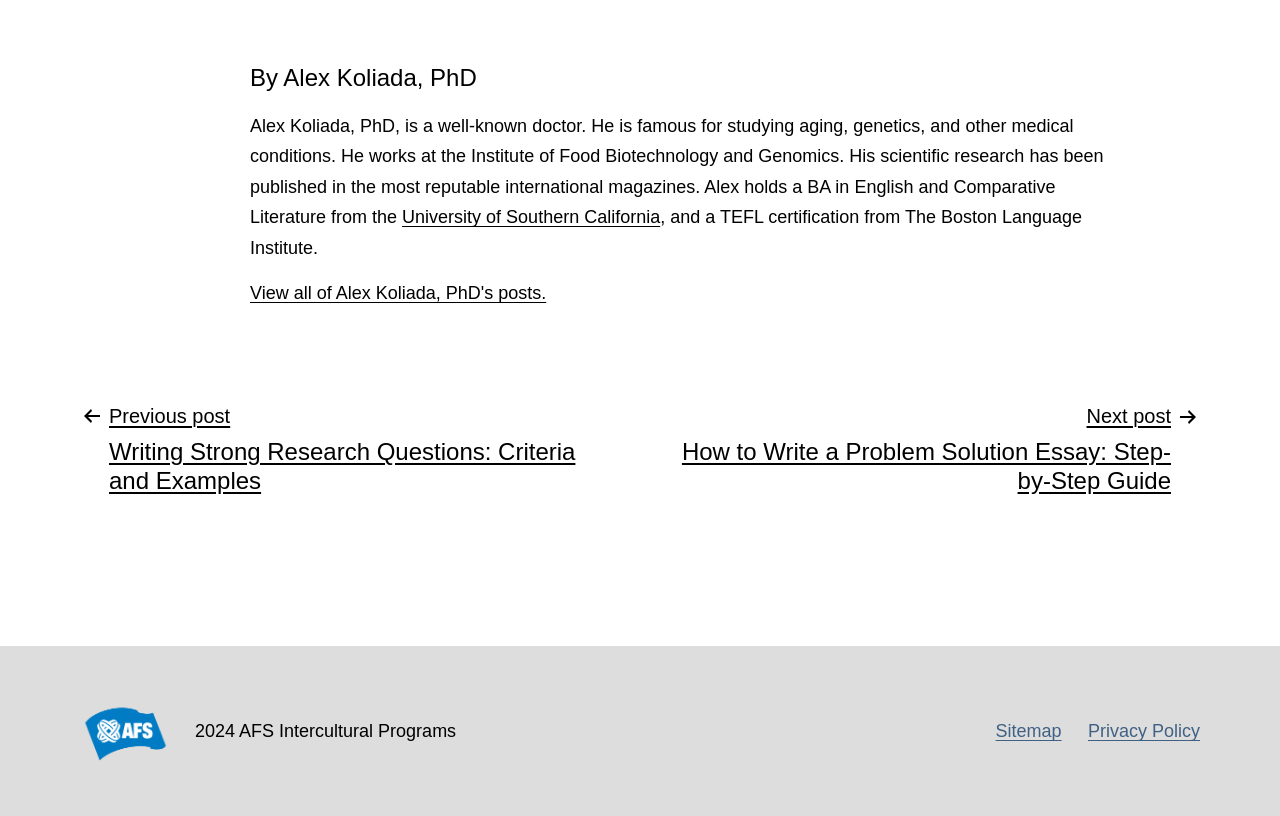Provide a thorough and detailed response to the question by examining the image: 
Where did Alex Koliada, PhD get his BA degree from?

The webpage has a link 'University of Southern California' in the text 'Alex Koliada, PhD, is a well-known doctor. He is famous for studying aging, genetics, and other medical conditions. He works at the Institute of Food Biotechnology and Genomics. His scientific research has been published in the most reputable international magazines. Alex holds a BA in English and Comparative Literature from the University of Southern California...' which indicates that Alex Koliada, PhD got his BA degree from the University of Southern California.